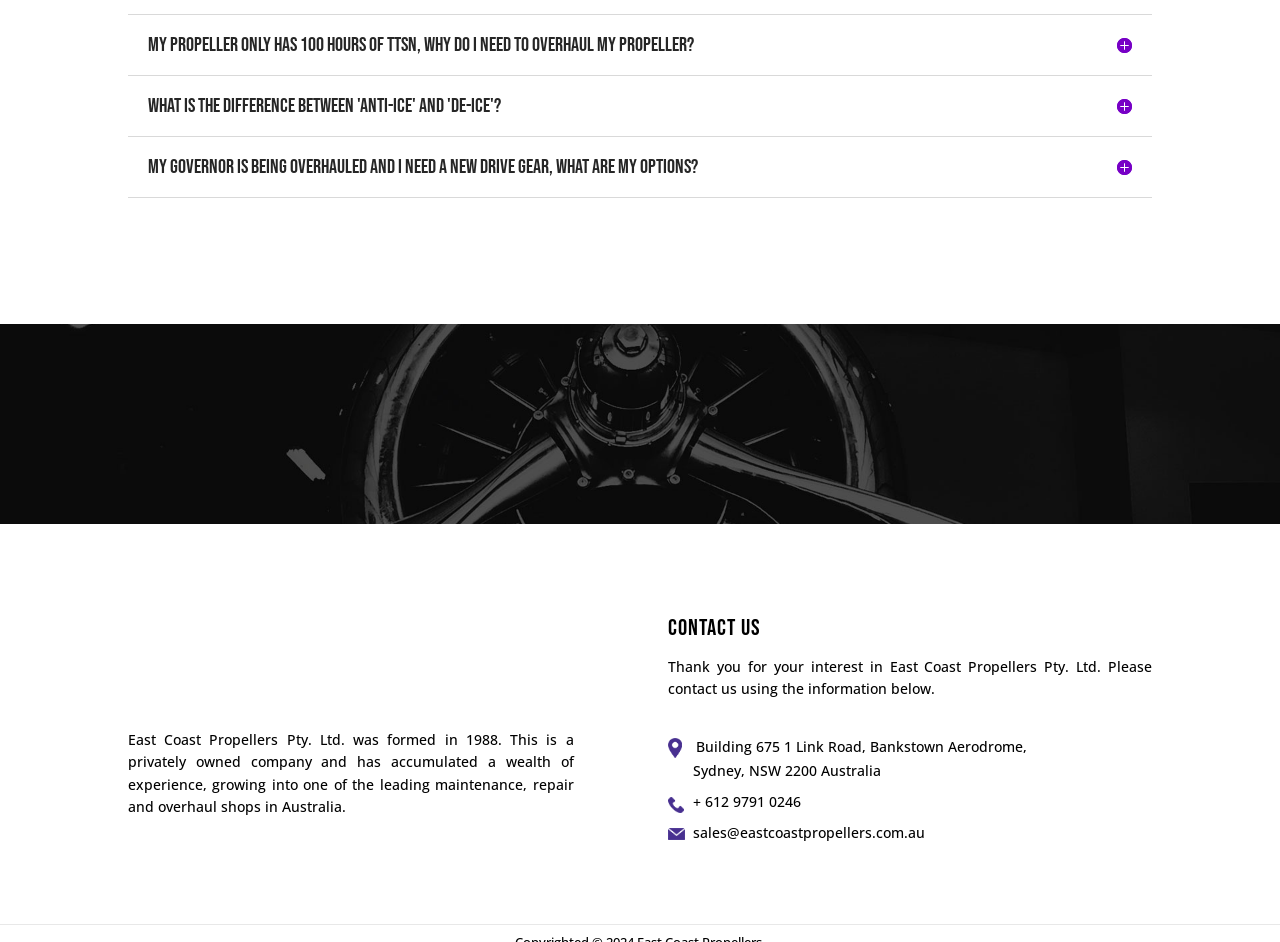What is the company's field of expertise?
Using the picture, provide a one-word or short phrase answer.

Propeller maintenance